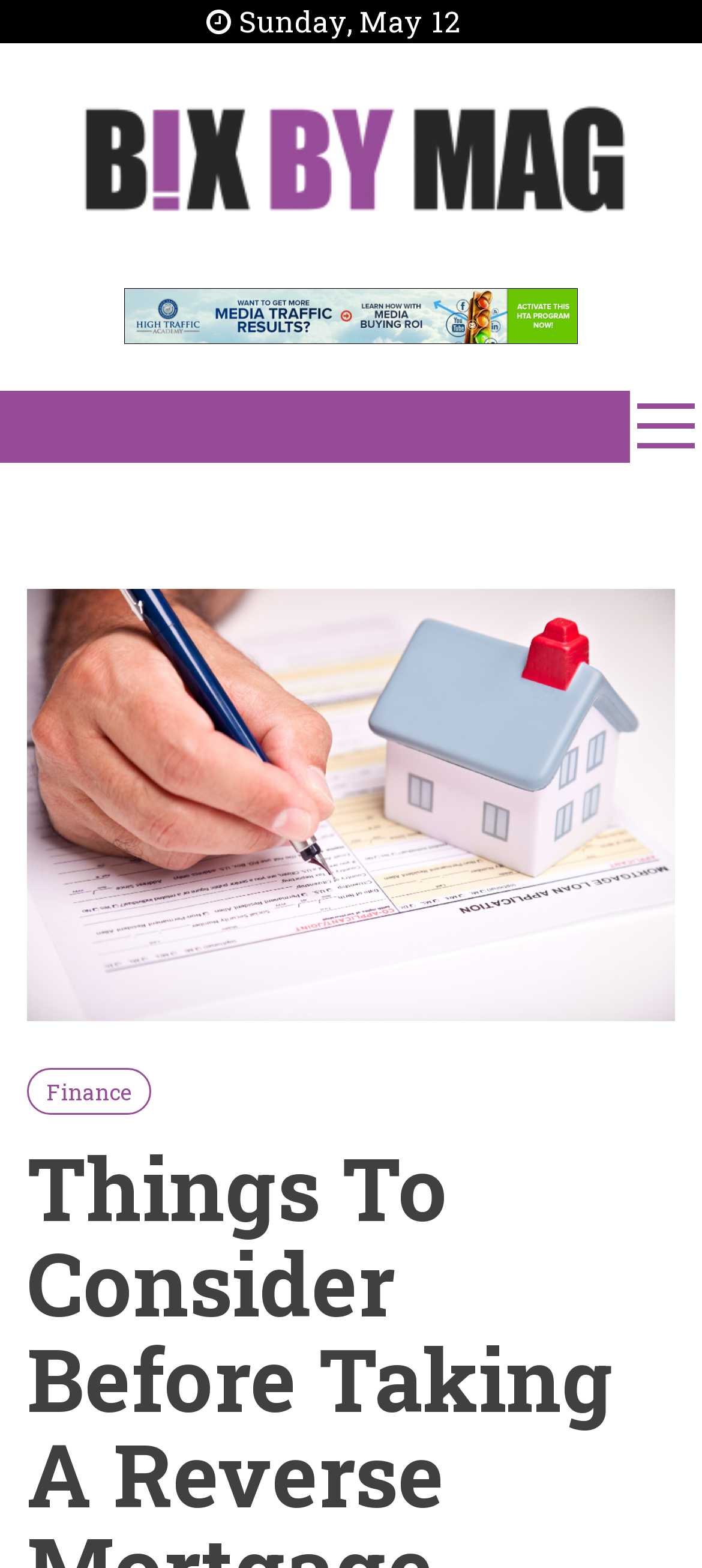Provide the bounding box coordinates of the HTML element described as: "Finance". The bounding box coordinates should be four float numbers between 0 and 1, i.e., [left, top, right, bottom].

[0.038, 0.681, 0.215, 0.711]